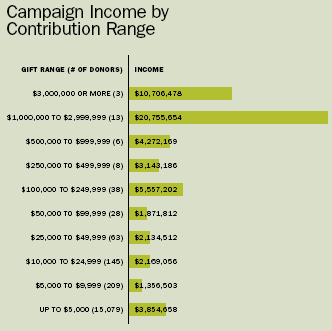Give an elaborate caption for the image.

The image presents a detailed breakdown of campaign income categorized by contribution range, highlighting the number of donors alongside the corresponding income amounts. The data is visually organized in a grid format, featuring two main columns: the first indicates various gift ranges in terms of the number of donors, while the second column displays total income figures attributed to each range. The highest income is recorded for contributions of $3,000,000 or more, totaling $10,706,478, followed by the range of $1,000,000 to $2,999,999 with an impressive income of $20,755,654. This provides a clear overview of the financial performance and donor engagement within the campaign, allowing stakeholders to assess fundraising effectiveness across different giving levels.